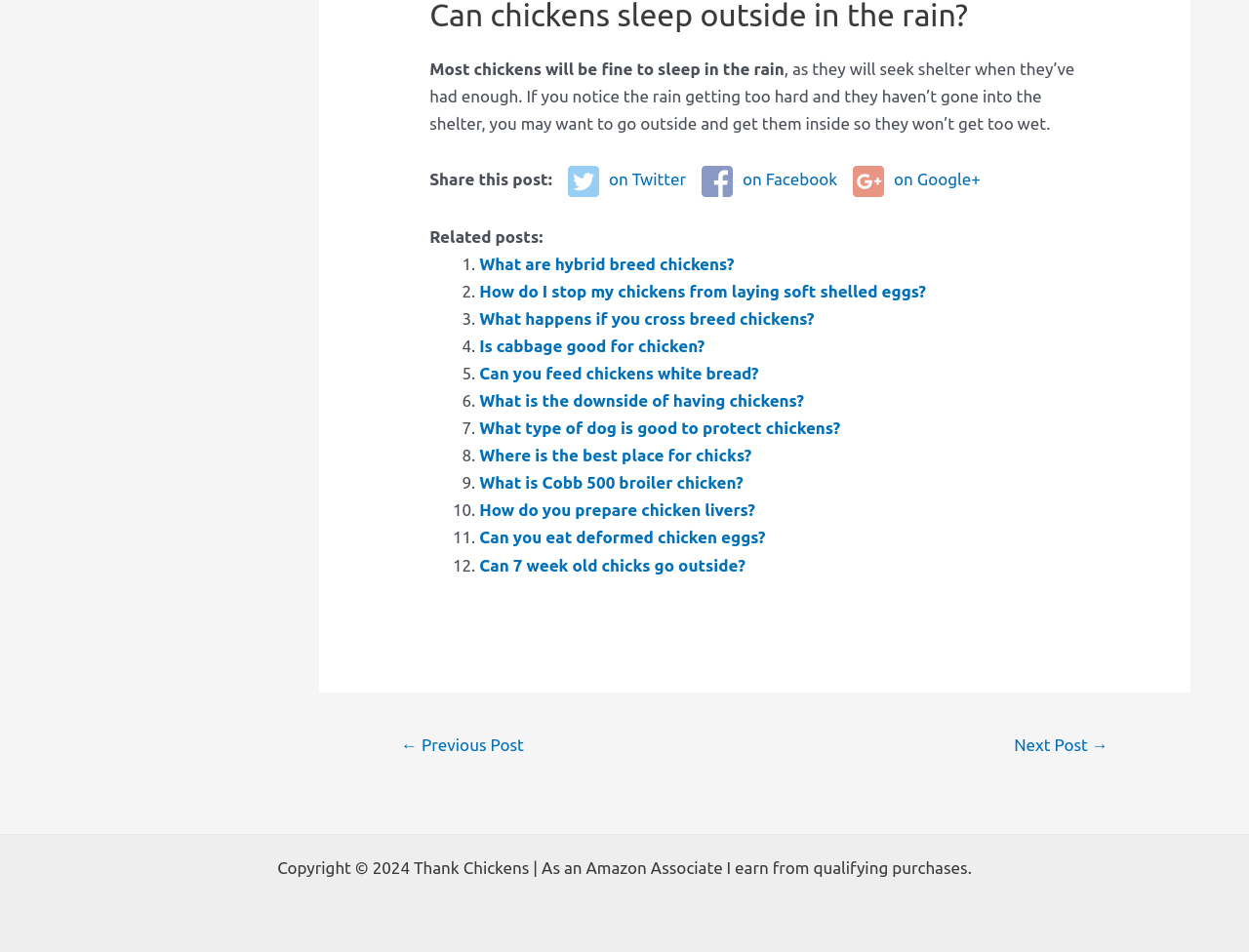Please find the bounding box coordinates of the clickable region needed to complete the following instruction: "Read related post about Can you feed chickens white bread?". The bounding box coordinates must consist of four float numbers between 0 and 1, i.e., [left, top, right, bottom].

[0.384, 0.382, 0.607, 0.402]